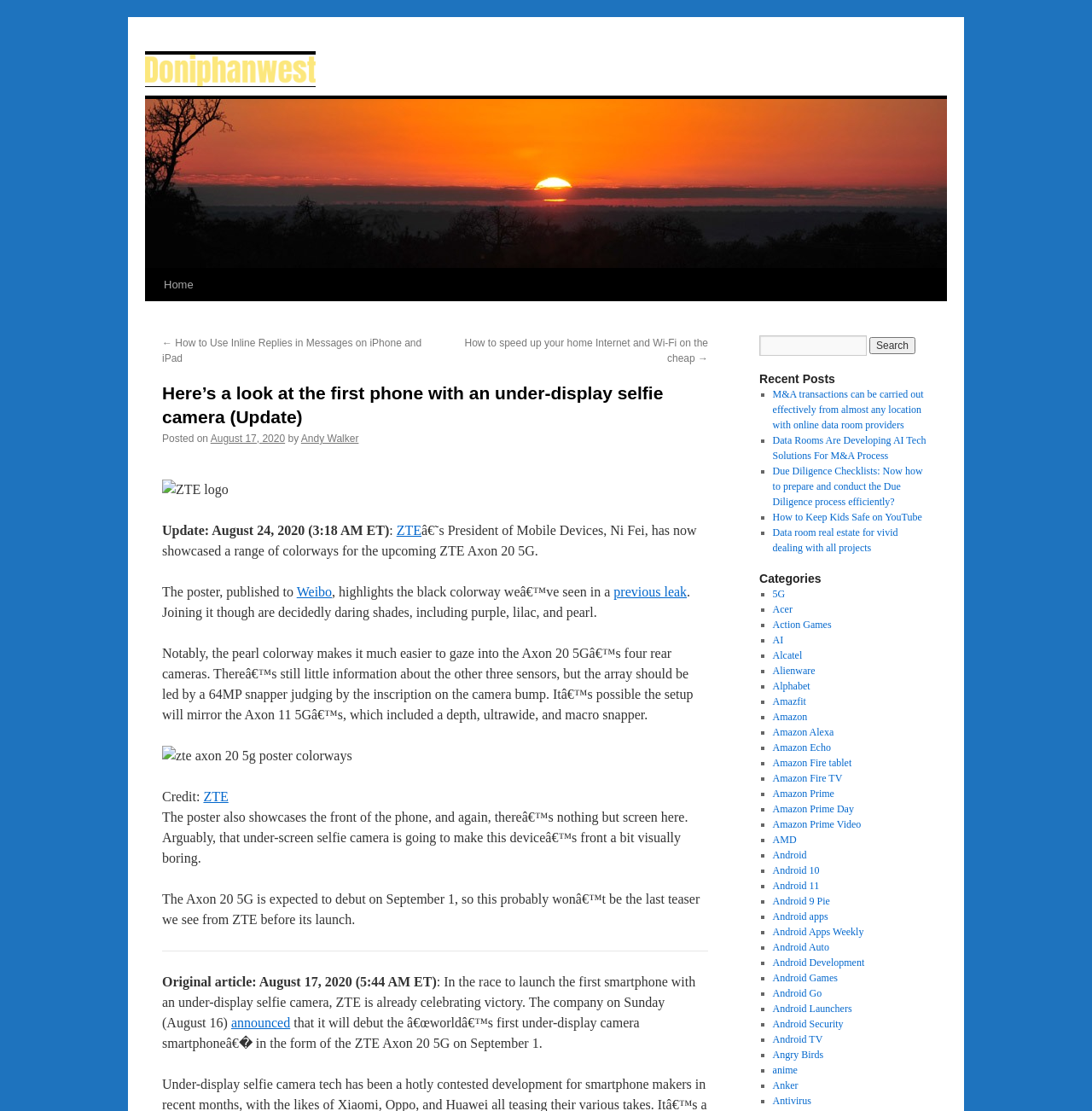Using the provided description: "Android Apps Weekly", find the bounding box coordinates of the corresponding UI element. The output should be four float numbers between 0 and 1, in the format [left, top, right, bottom].

[0.707, 0.834, 0.791, 0.844]